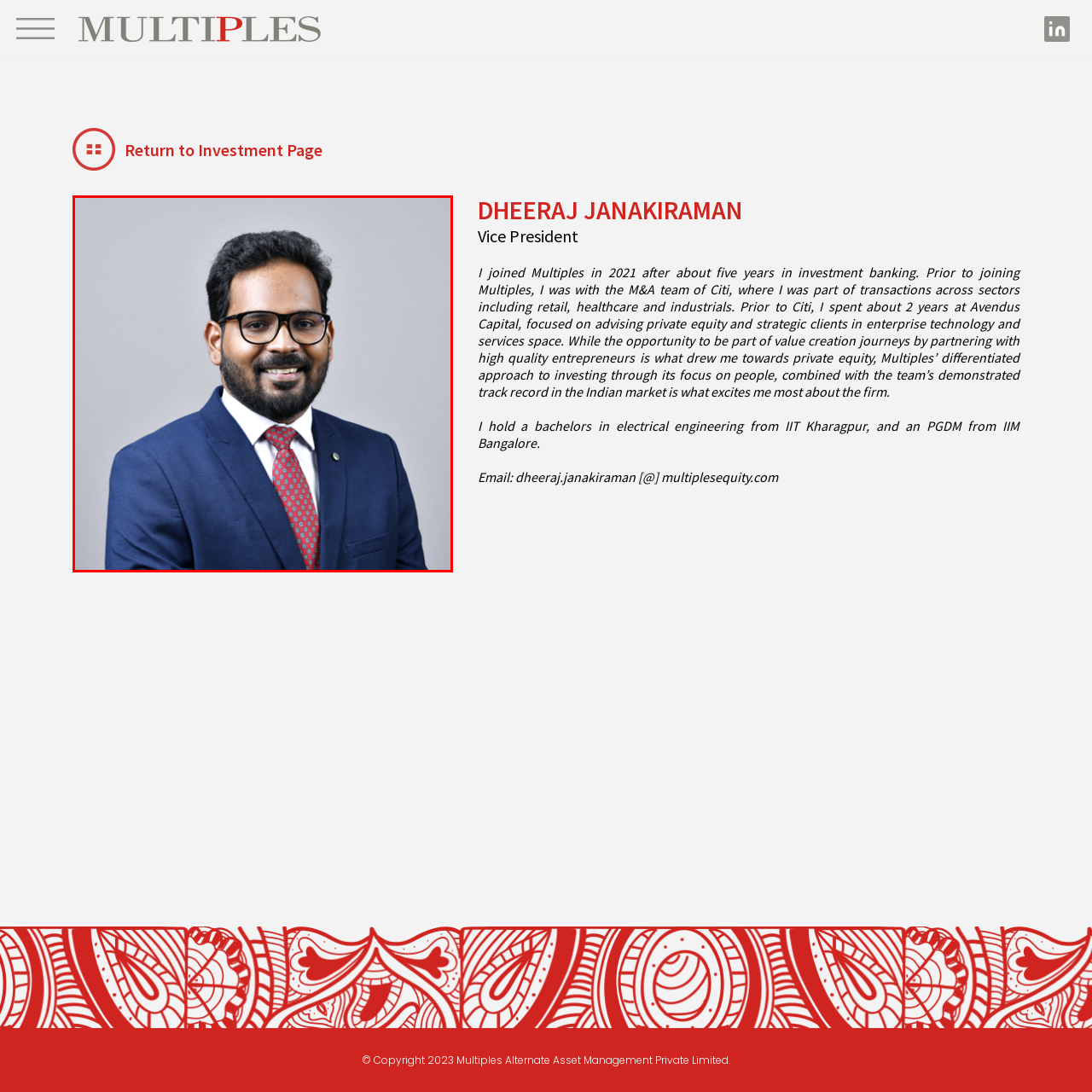Give a comprehensive caption for the image marked by the red rectangle.

The image features Dheeraj Janakiraman, who serves as the Vice President at Multiples. He is presented in a professional setting, wearing a formal navy blue suit complemented by a white shirt and a patterned red tie. With a welcoming smile and a well-groomed appearance, Dheeraj exudes confidence and approachability. The backdrop is a subtle gray, providing a polished and clean aesthetic that enhances his professional persona. Dheeraj joined Multiples in 2021, bringing extensive experience from investment banking, particularly with Citi's M&A team and Avendus Capital. His educational credentials include a bachelor's degree in electrical engineering from IIT Kharagpur and a PGDM from IIM Bangalore, reflecting a strong academic foundation that supports his expertise in the field of private equity investment.